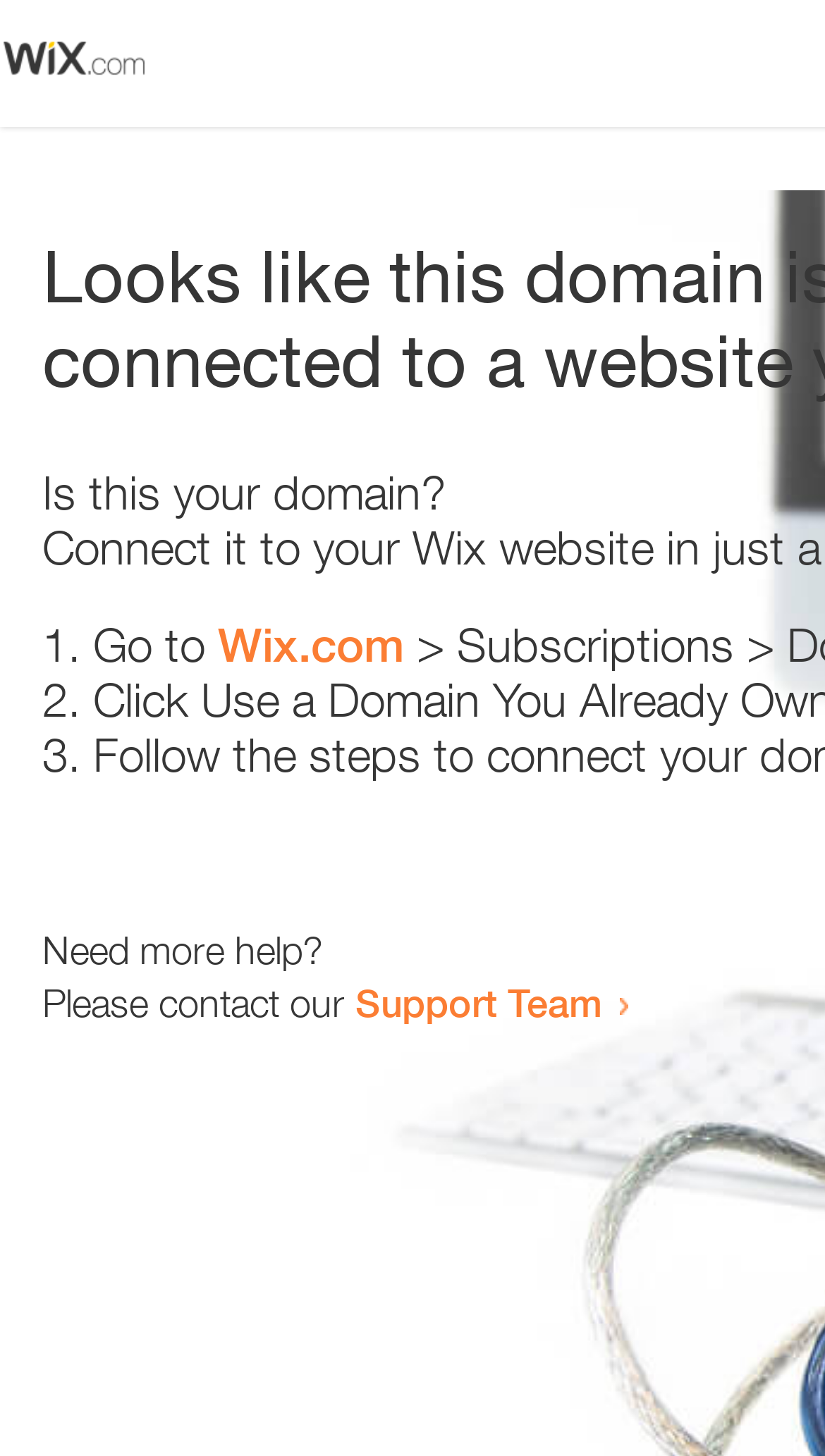Give a one-word or phrase response to the following question: What is the contact option provided for further assistance?

Support Team